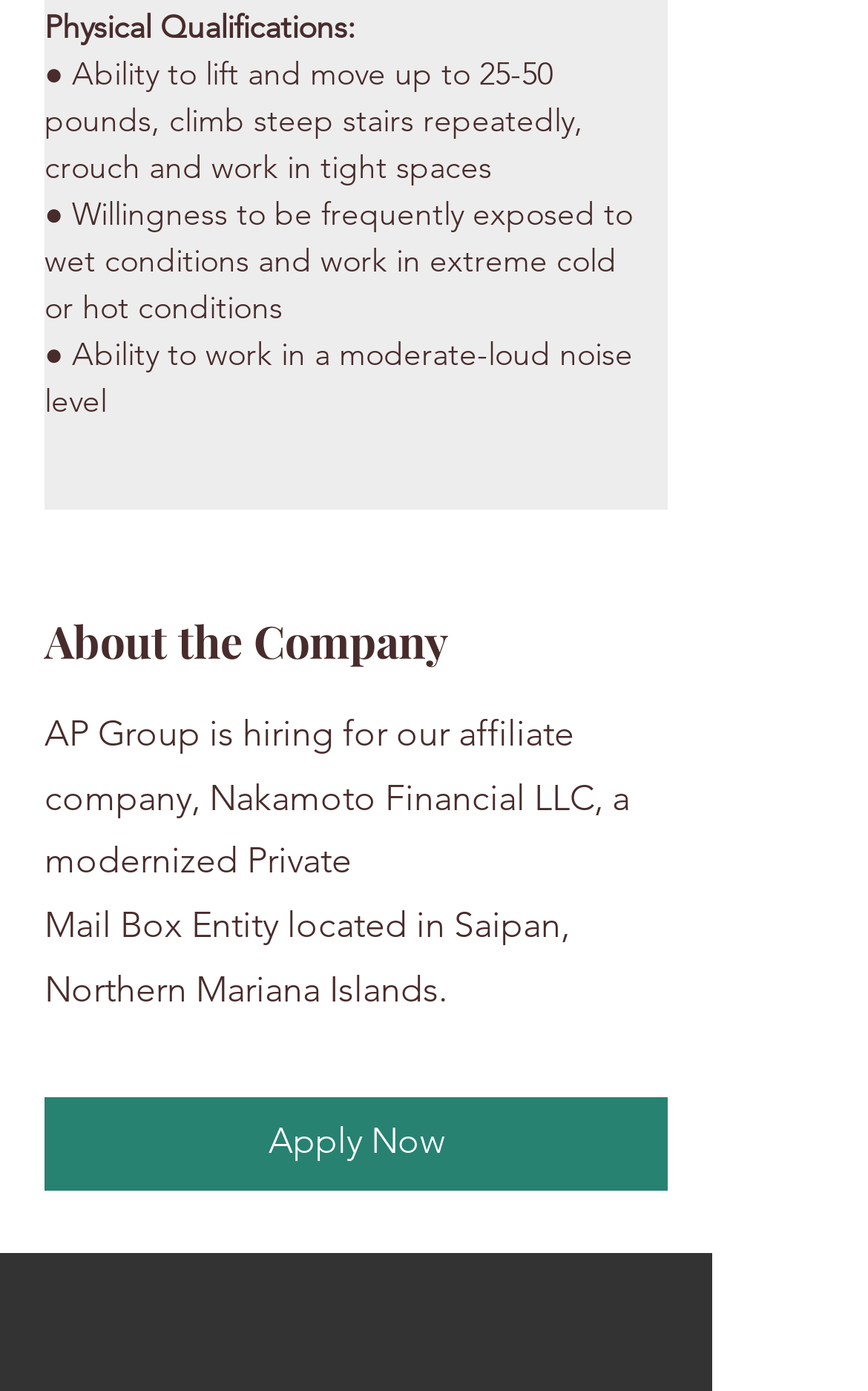What is the noise level that one needs to work in?
Look at the screenshot and respond with a single word or phrase.

Moderate-loud